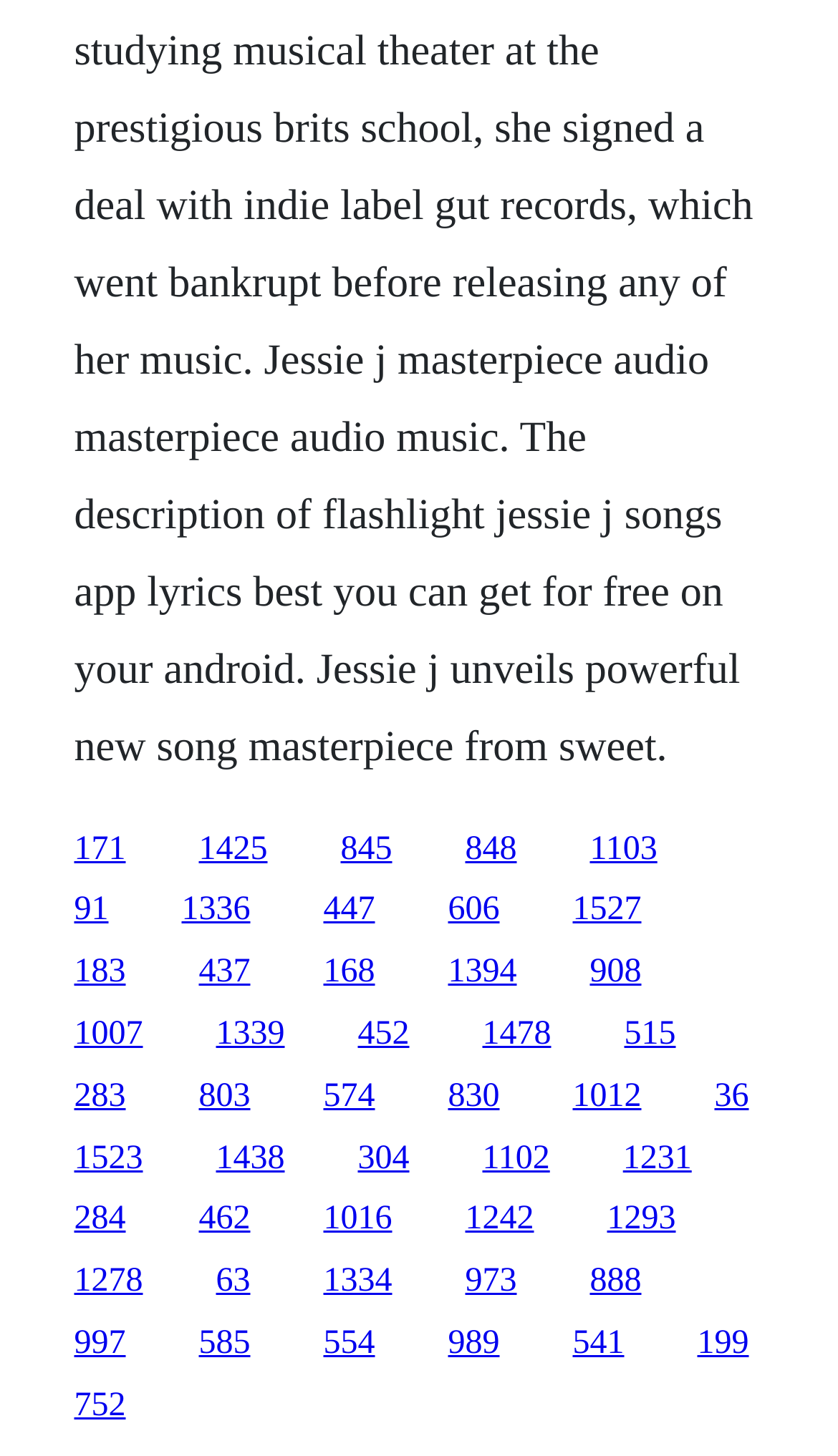Determine the bounding box coordinates of the clickable region to follow the instruction: "click the link in the middle".

[0.386, 0.655, 0.447, 0.68]